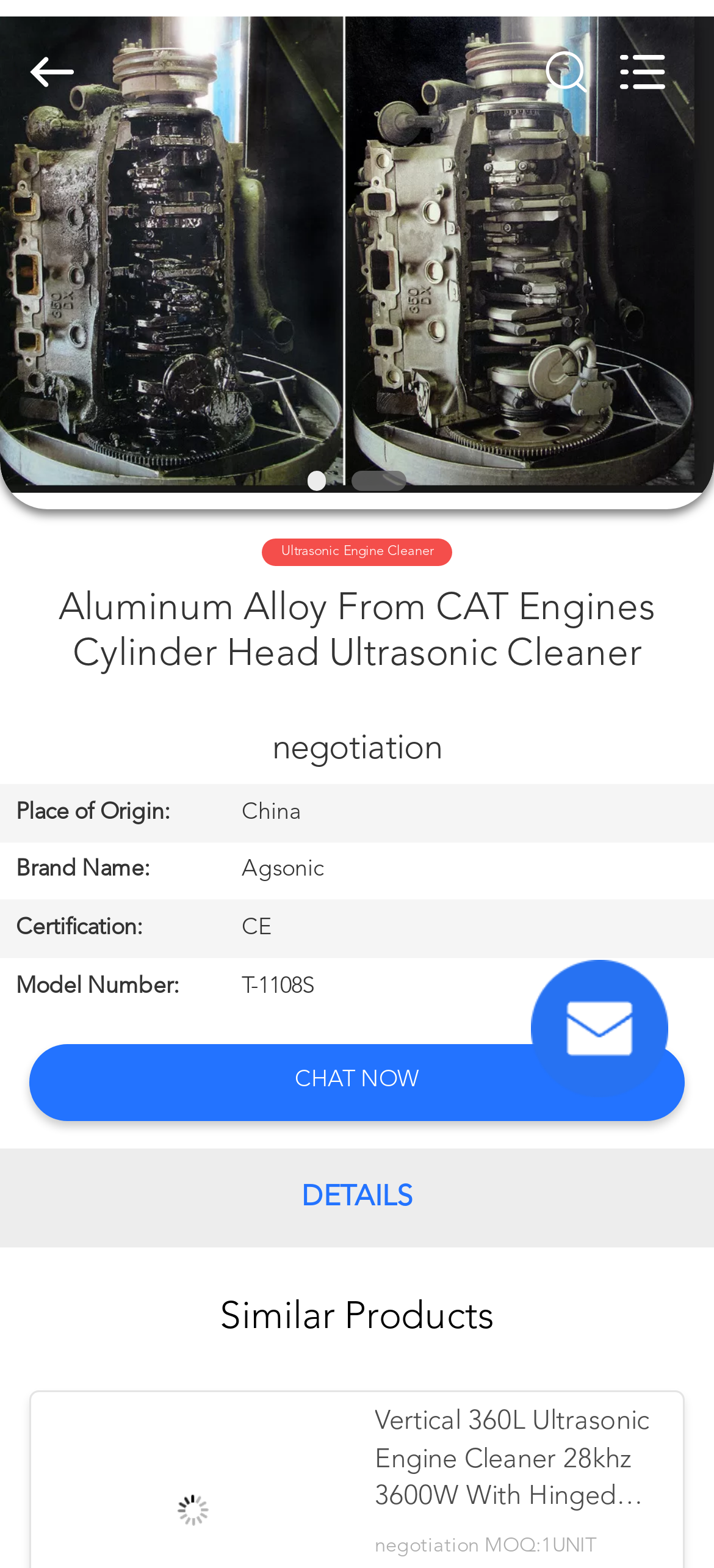Based on the image, provide a detailed and complete answer to the question: 
What is the model number of the ultrasonic cleaner?

I found the answer by looking at the table with the caption 'negotiation' and finding the row with the header 'Model Number:' which has the value 'T-1108S' in the grid cell.